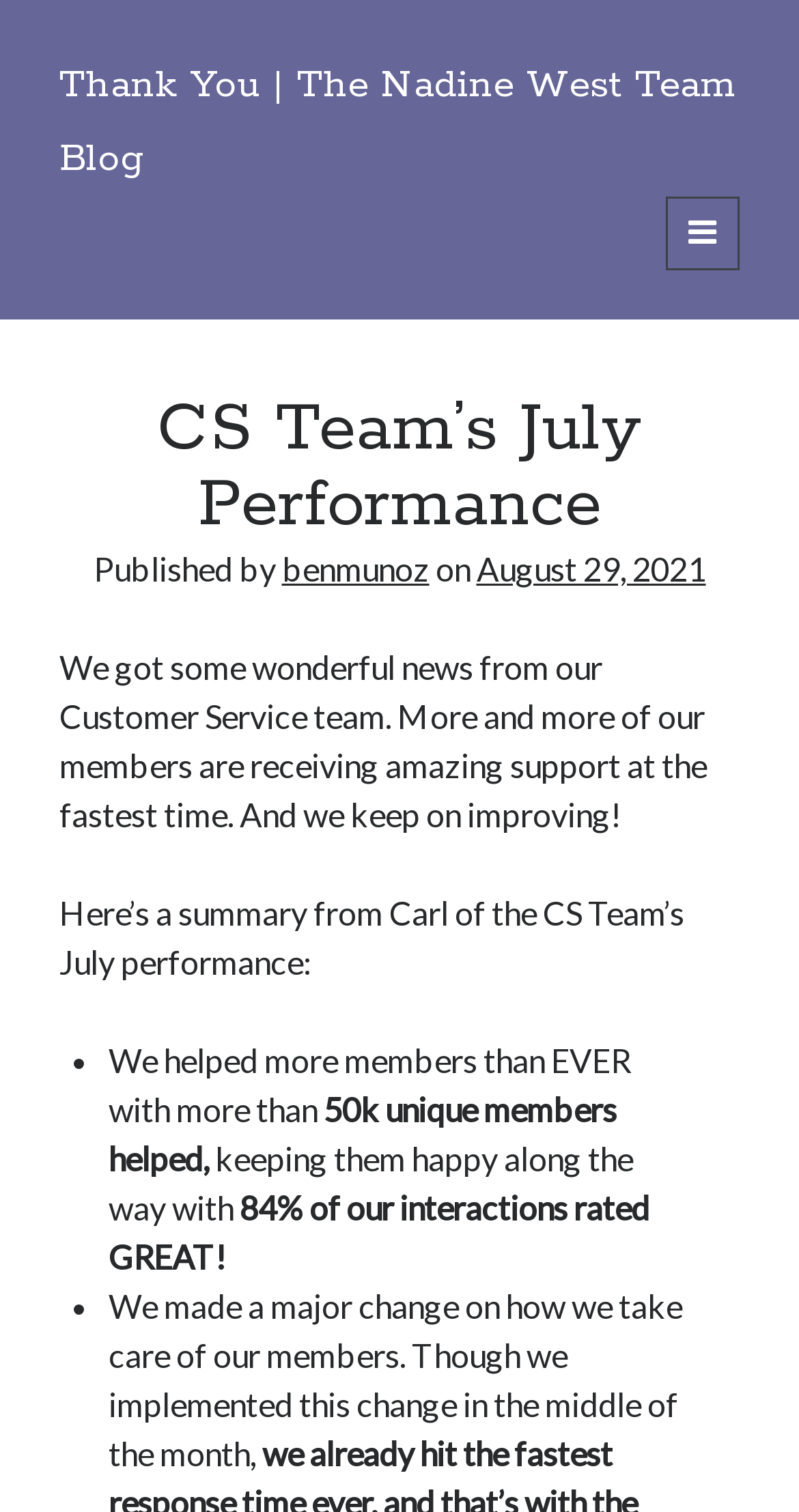From the given element description: "name="submit" value="Post Comment"", find the bounding box for the UI element. Provide the coordinates as four float numbers between 0 and 1, in the order [left, top, right, bottom].

None